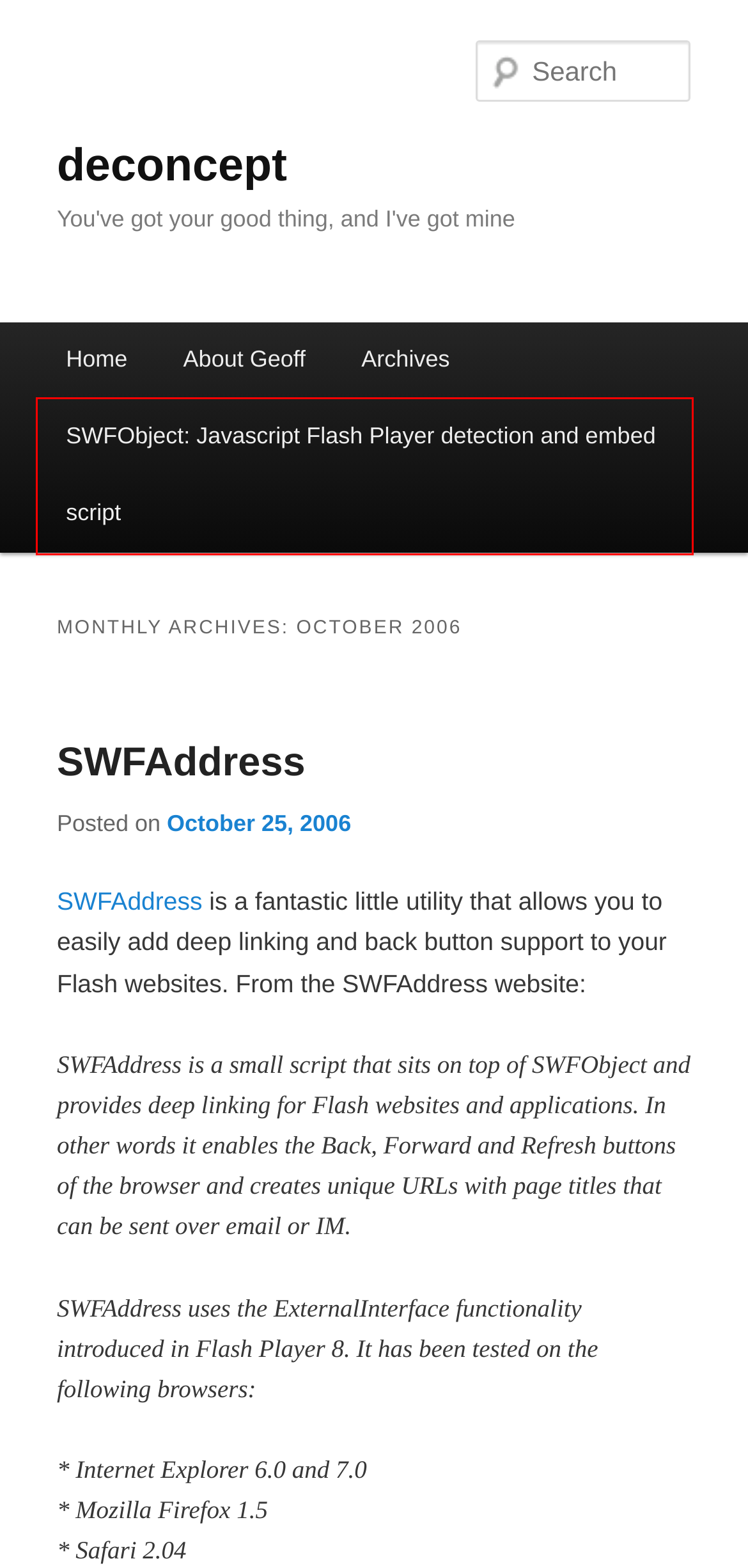Given a screenshot of a webpage with a red bounding box around a UI element, please identify the most appropriate webpage description that matches the new webpage after you click on the element. Here are the candidates:
A. nerdery | deconcept
B. SWFObject: Javascript Flash Player detection and embed script | deconcept
C. Archives | deconcept
D. deconcept | You've got your good thing, and I've got mine
E. June | 2008 | deconcept
F. SWFAddress | deconcept
G. Log In ‹ deconcept — WordPress
H. October | 2007 | deconcept

B